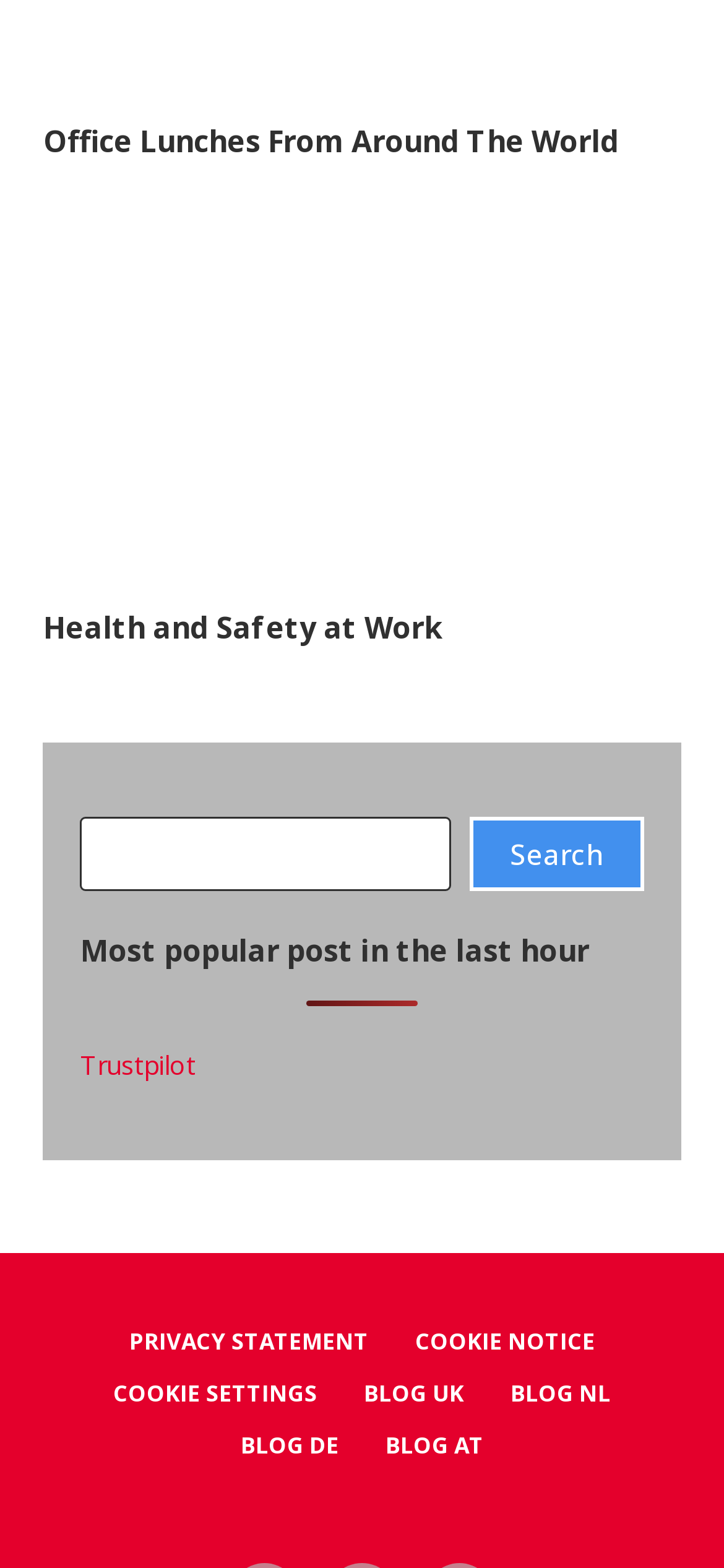Give a short answer to this question using one word or a phrase:
What is the topic of the first article?

Health and Safety at Work